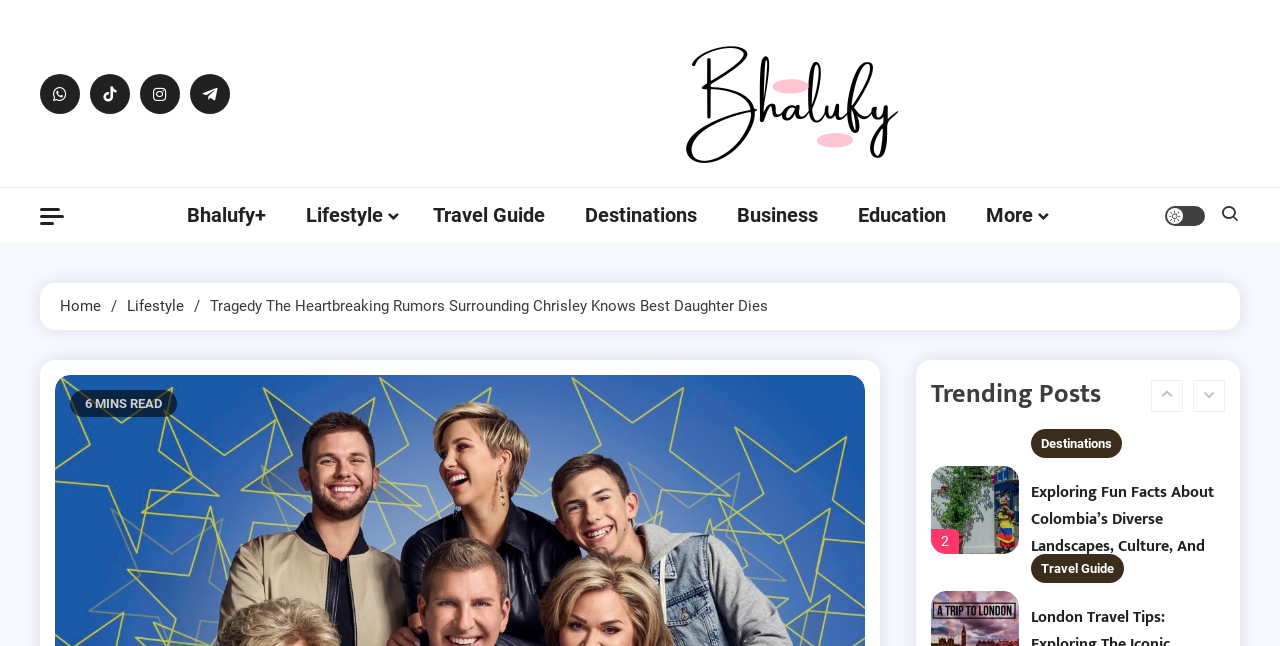Show the bounding box coordinates of the region that should be clicked to follow the instruction: "Explore the 'Trending Posts' section."

[0.727, 0.58, 0.957, 0.641]